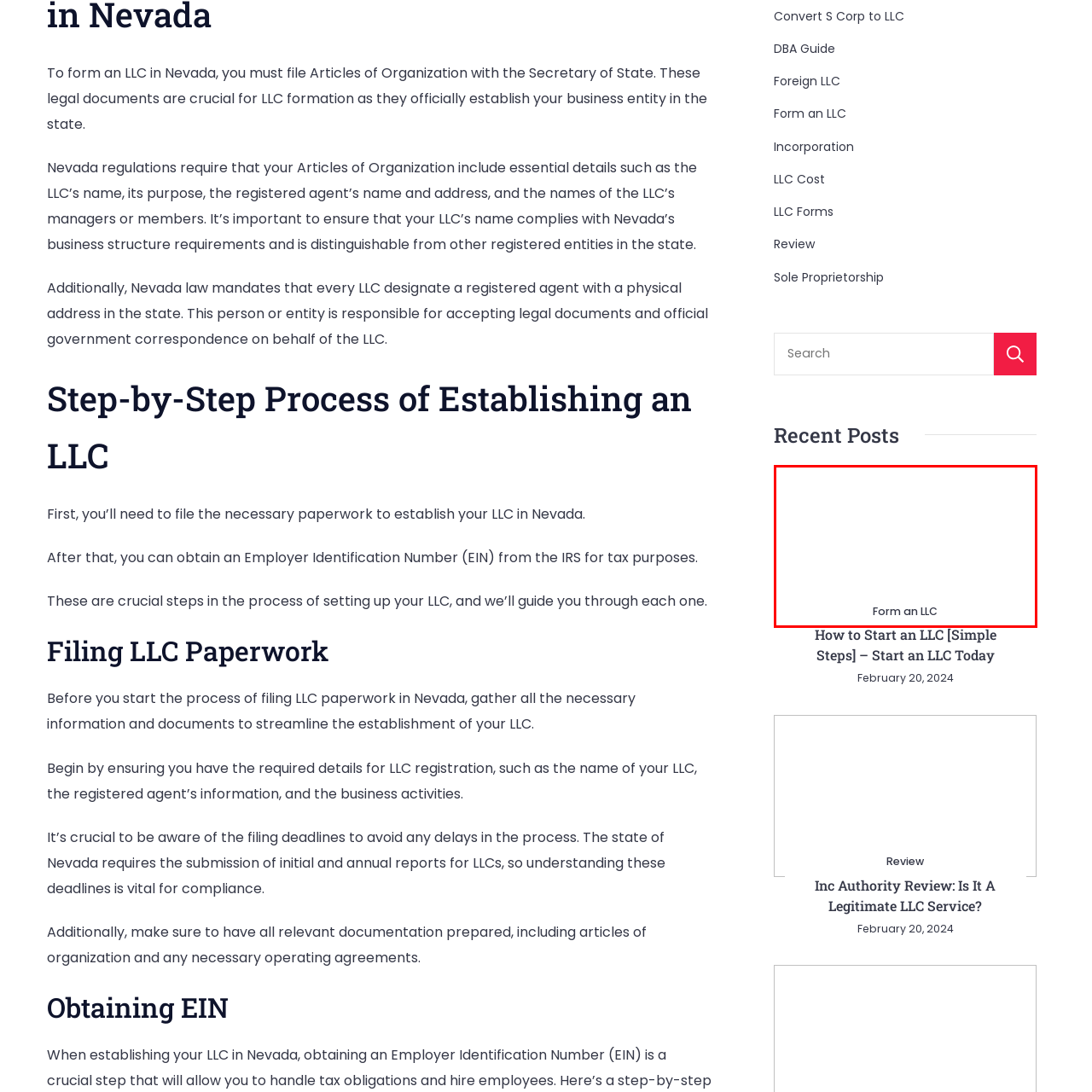Pay close attention to the image within the red perimeter and provide a detailed answer to the question that follows, using the image as your primary source: 
What type of business structure is being referred to?

The caption explicitly mentions that the image is related to forming a Limited Liability Company (LLC), a popular business structure known for offering personal liability protection and tax flexibility.